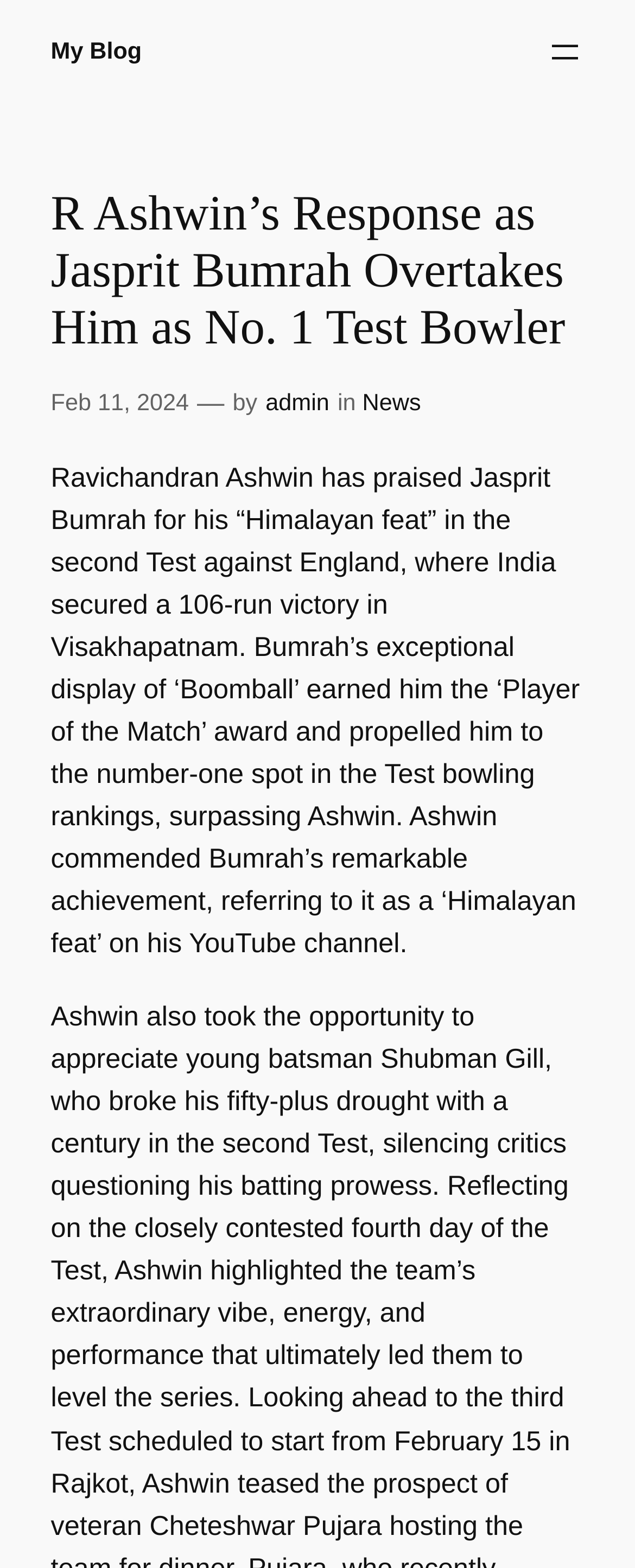Respond to the following question using a concise word or phrase: 
Who praised Jasprit Bumrah?

Ravichandran Ashwin